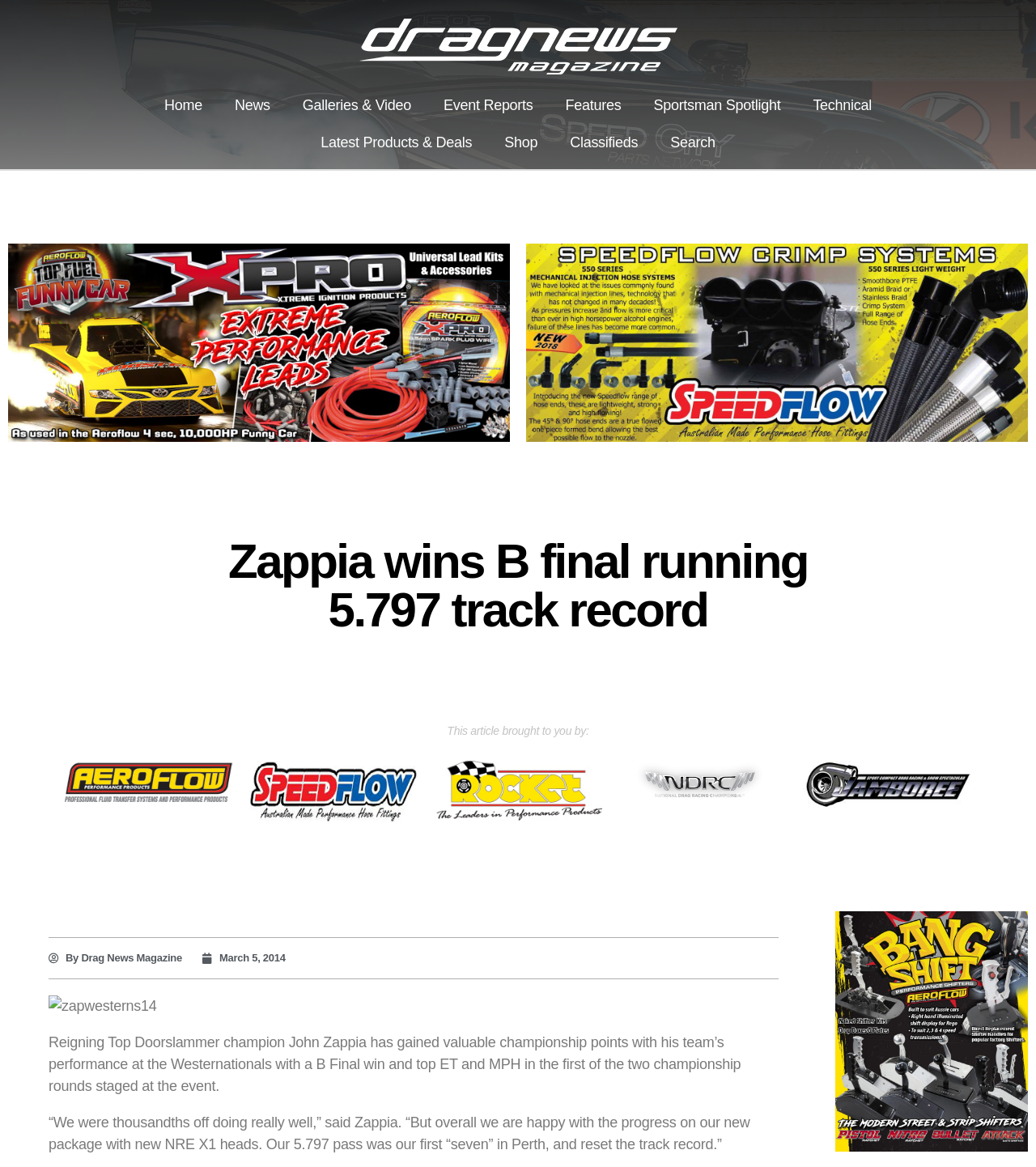Offer a detailed explanation of the webpage layout and contents.

The webpage is an article about John Zappia, the reigning Top Doorslammer champion, and his team's performance at the Westernationals. At the top of the page, there is a navigation menu with 9 links: Home, News, Galleries & Video, Event Reports, Features, Sportsman Spotlight, Technical, Latest Products & Deals, and Shop. Below the navigation menu, there is a heading that reads "Zappia wins B final running 5.797 track record".

On the left side of the page, there is a section with 5 links, likely related to sponsors or partners. Below this section, there is an image of John Zappia, labeled "zapwesterns14". Next to the image, there is a paragraph of text that summarizes John Zappia's performance at the Westernationals, including his B Final win and track record.

Below the image and text, there is a quote from John Zappia, discussing his team's progress and their new package with NRE X1 heads. At the bottom of the page, there is a link to an unknown destination. On the right side of the page, there is a section with 5 links, likely related to social media or sharing options.